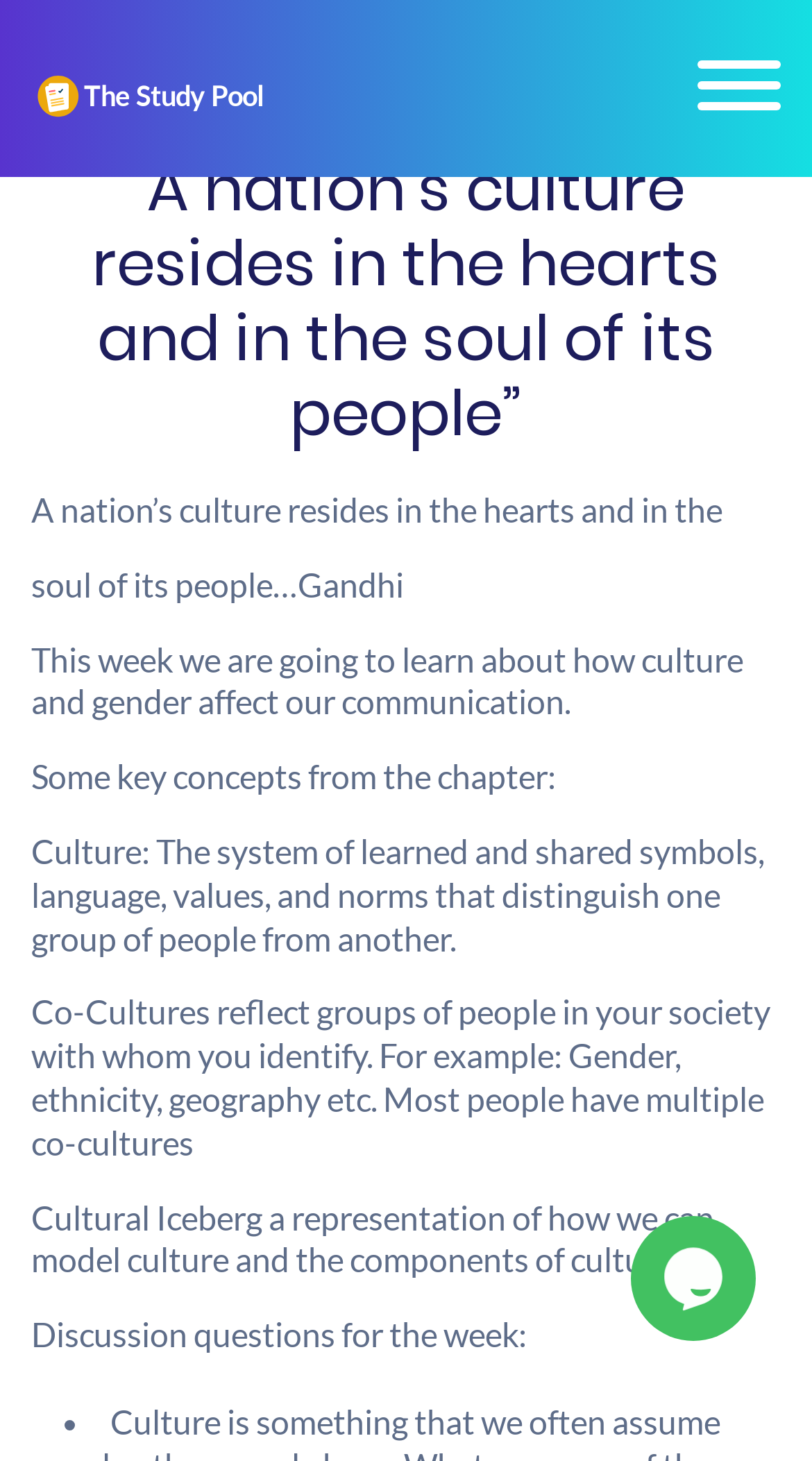Detail the various sections and features present on the webpage.

The webpage appears to be an educational resource, specifically a study guide or lesson plan. At the top left, there is a logo for "The Studypool" accompanied by a link. To the right of the logo, there is a button to toggle navigation. 

Below the logo and navigation button, there is a heading that quotes Mahatma Gandhi, "A nation's culture resides in the hearts and in the soul of its people." This quote is followed by a brief summary of the topic, which mentions that the lesson will cover how culture and gender affect communication.

The main content of the page is divided into sections, with headings and bullet points. The first section defines key concepts from the chapter, including "Culture" and "Co-Cultures." These definitions are presented in a clear and concise manner. 

Further down the page, there is a section that discusses the "Cultural Iceberg" model, which represents the components of culture. The page concludes with a list of discussion questions for the week, marked by bullet points.

On the right side of the page, near the bottom, there is a chat widget iframe, which appears to be a tool for students to interact with each other or the instructor. Overall, the webpage is well-organized and easy to follow, with clear headings and concise text.